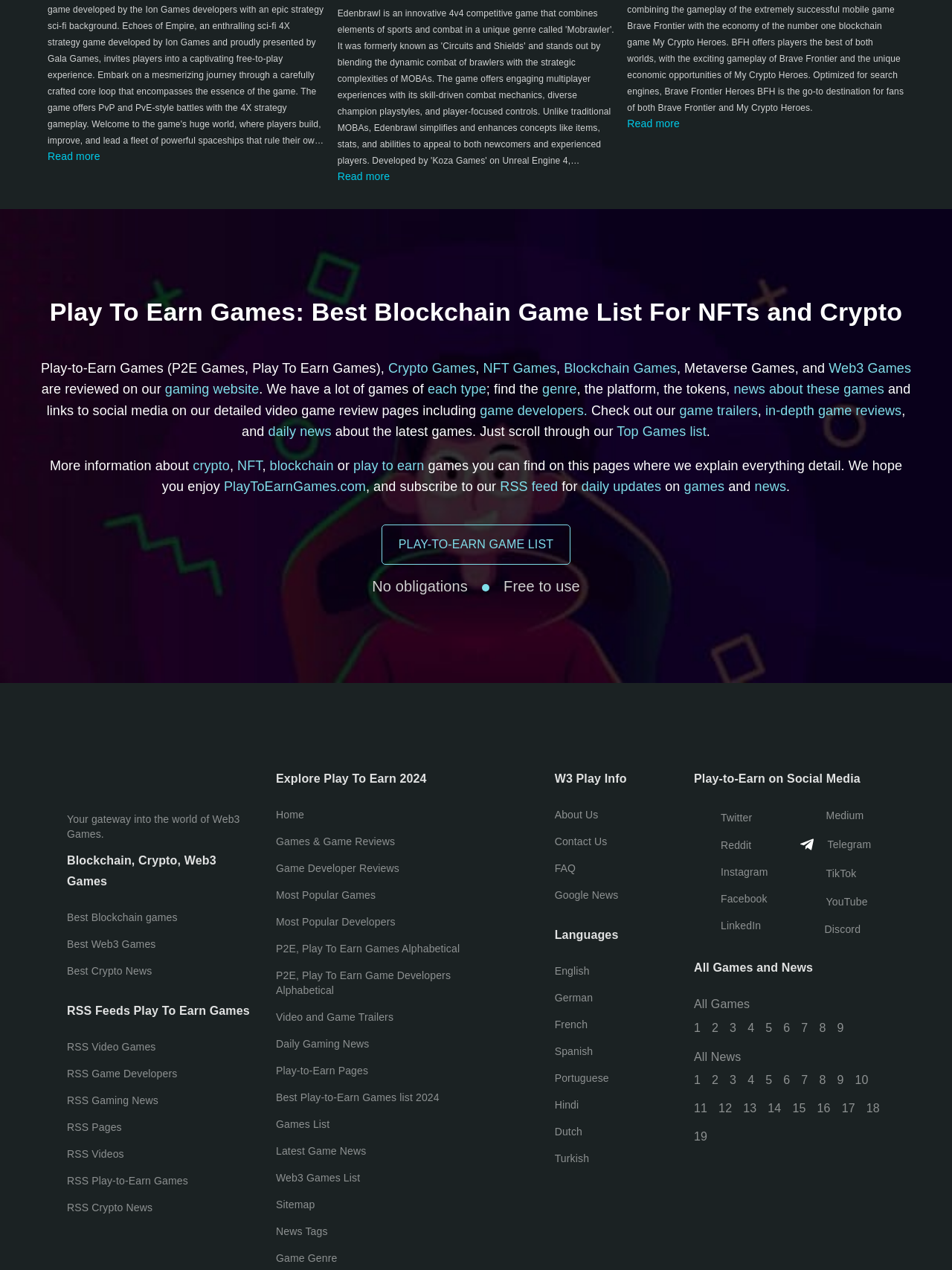From the details in the image, provide a thorough response to the question: What type of games are reviewed on this website?

Based on the heading 'Play To Earn Games: Best Blockchain Game List For NFTs and Crypto' and the links 'Crypto Games', 'NFT Games', 'Blockchain Games', and 'Web3 Games', it can be inferred that this website reviews Play-to-Earn Games.